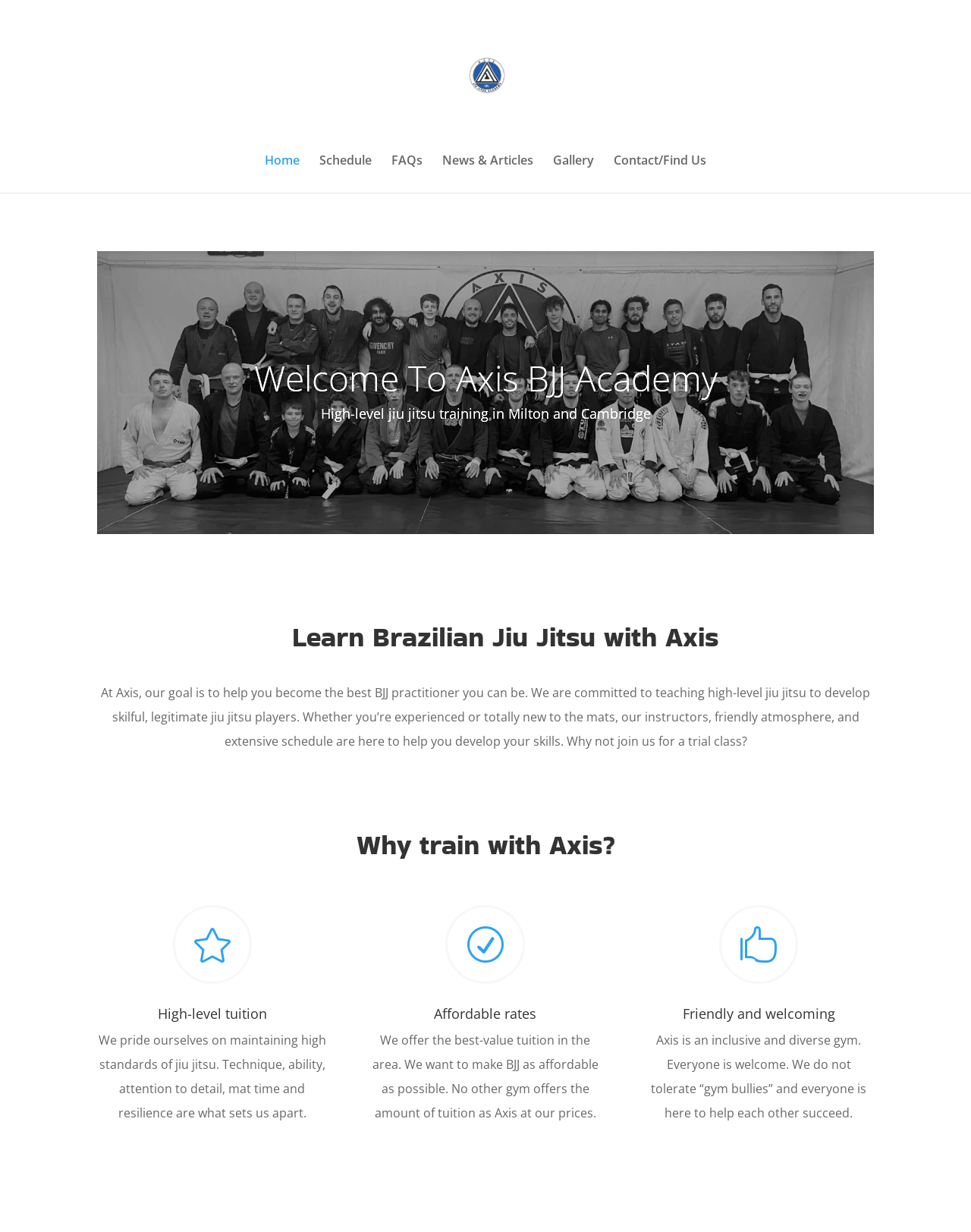What is the goal of Axis BJJ Academy?
Refer to the image and answer the question using a single word or phrase.

To help you become the best BJJ practitioner